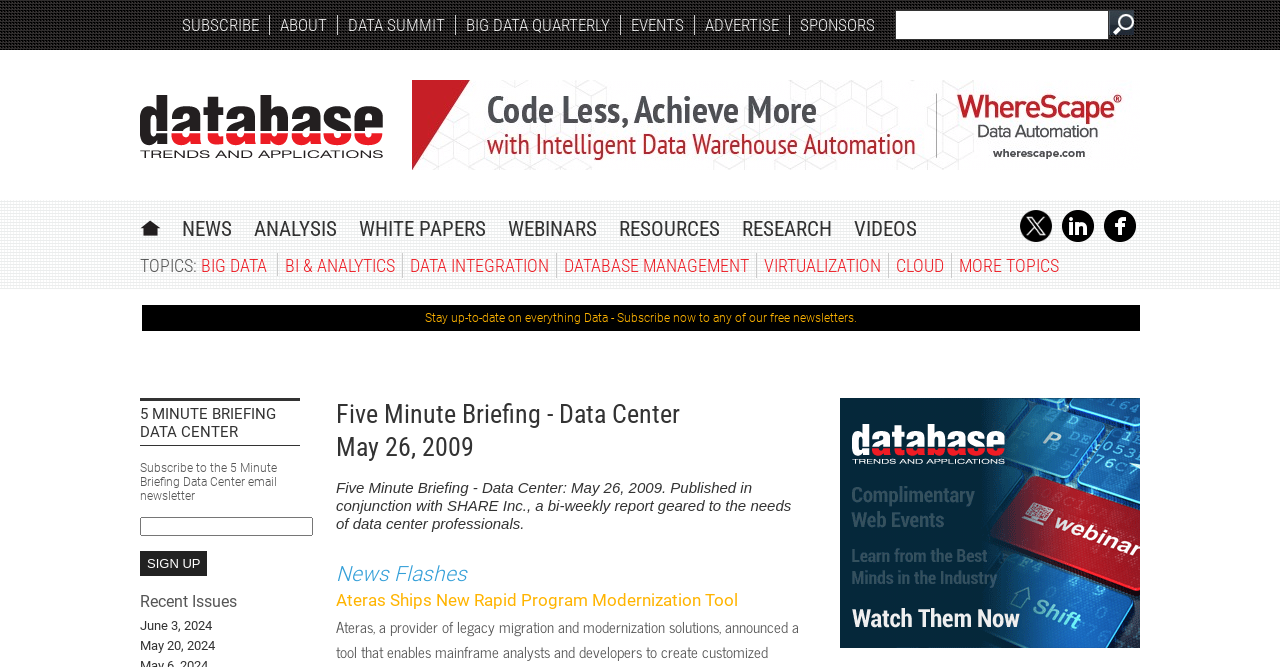Give a one-word or short-phrase answer to the following question: 
What is the purpose of the 'SUBSCRIBE' link?

To subscribe to newsletters